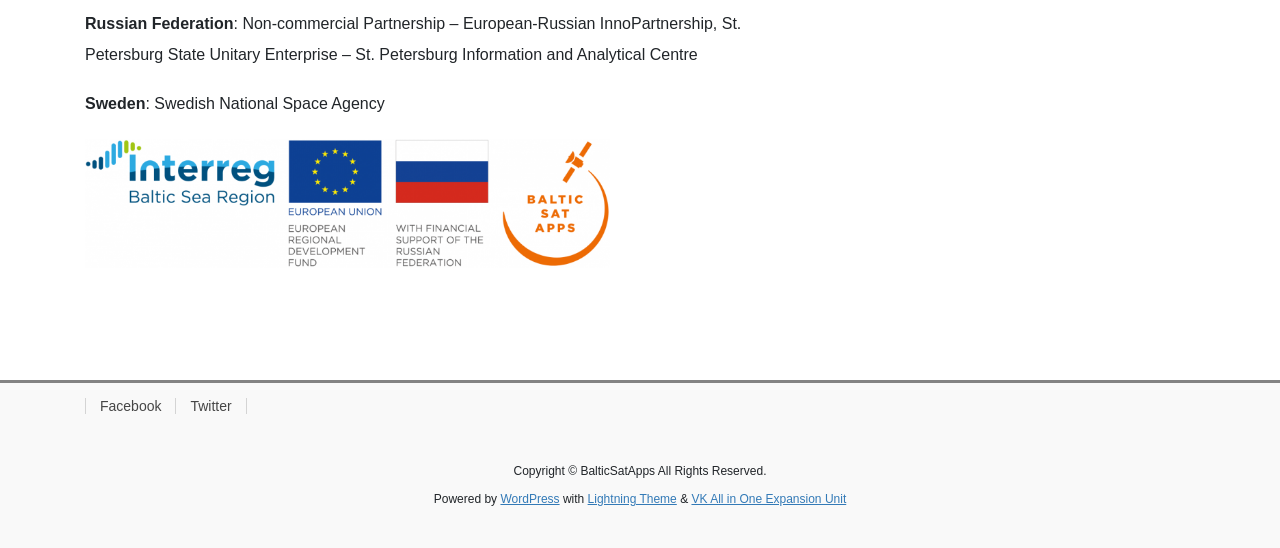Who owns the copyright of the website?
Please provide a comprehensive answer based on the contents of the image.

The static text element at the bottom of the page mentions 'Copyright © BalticSatApps All Rights Reserved.', indicating that BalticSatApps owns the copyright of the website.